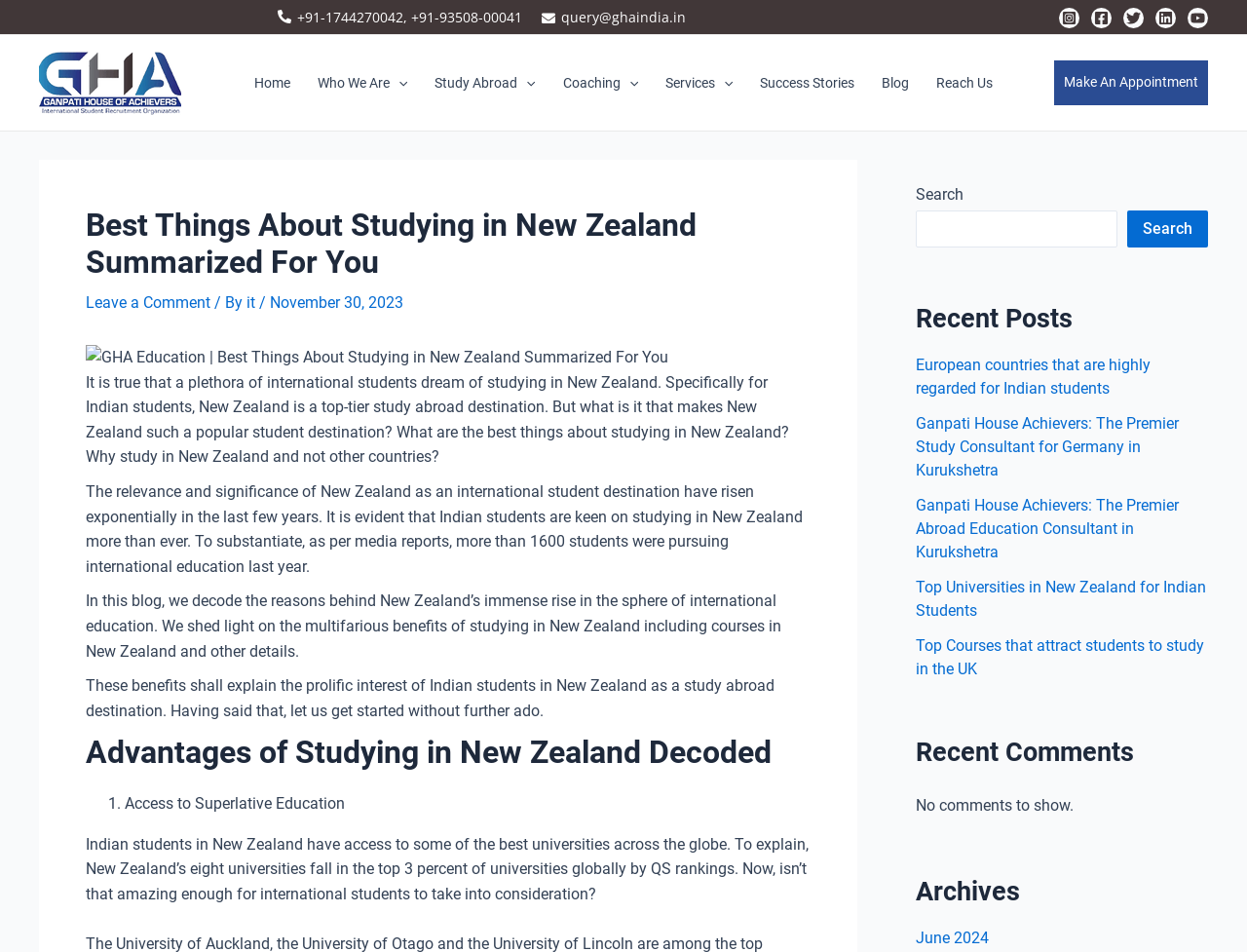Extract the bounding box of the UI element described as: "aria-label="YouTube"".

[0.952, 0.008, 0.969, 0.03]